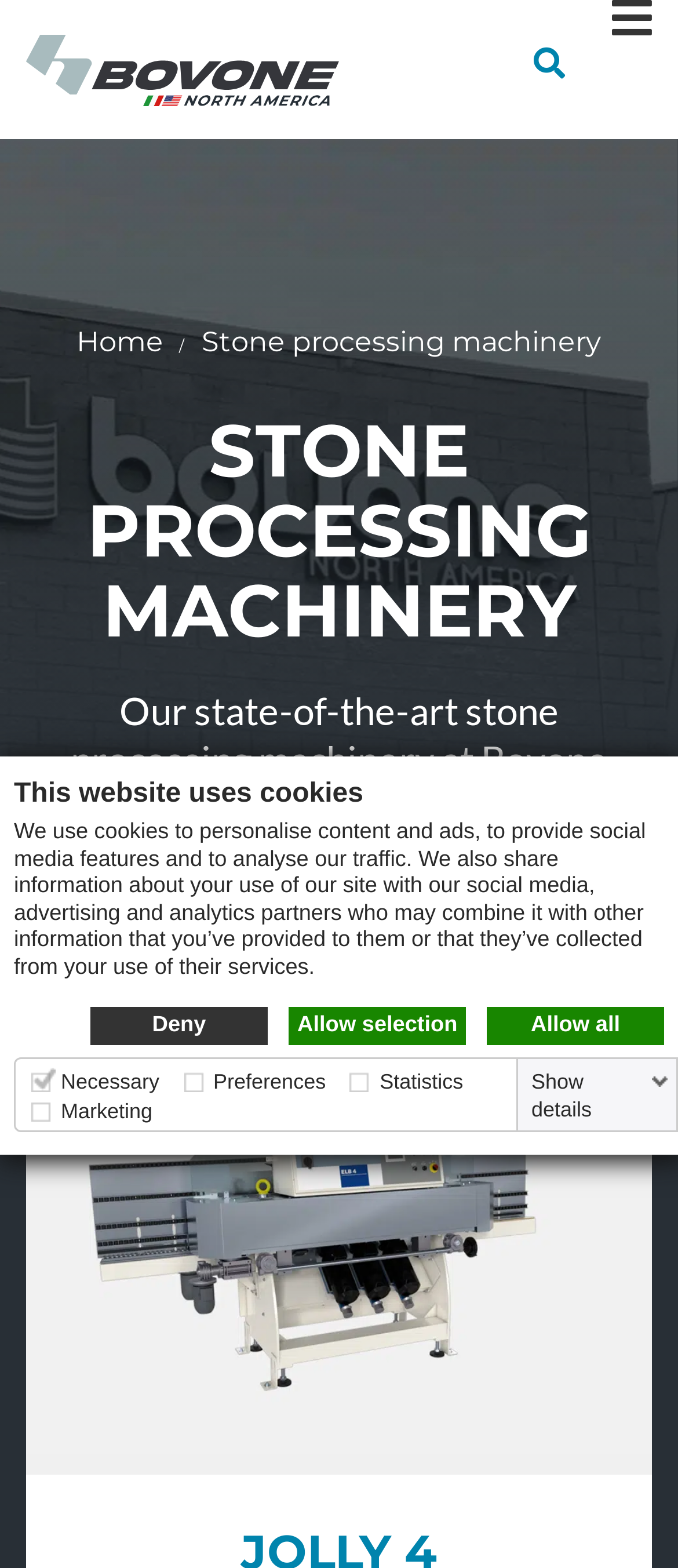Locate and extract the headline of this webpage.

STONE PROCESSING MACHINERY